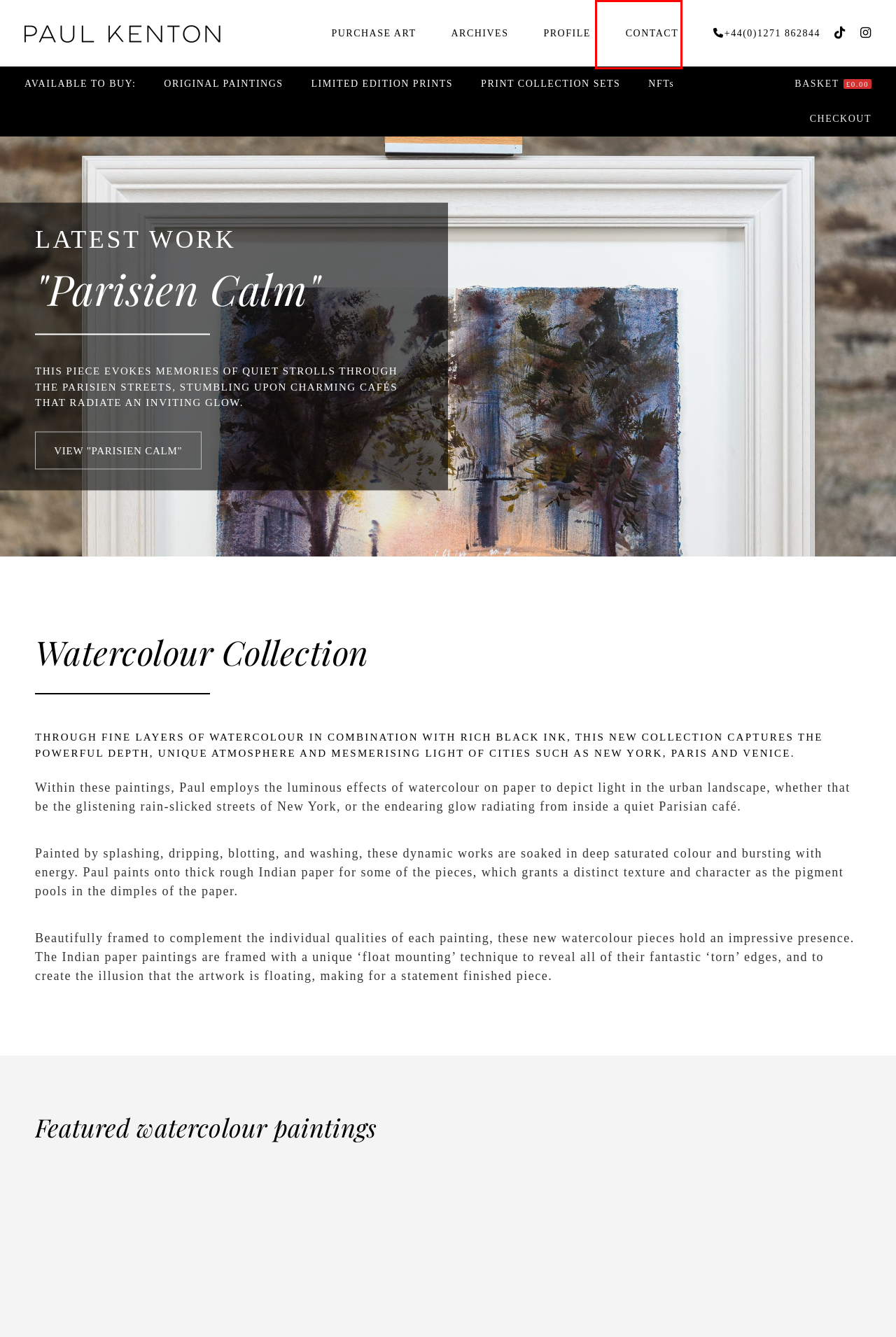Examine the screenshot of the webpage, which has a red bounding box around a UI element. Select the webpage description that best fits the new webpage after the element inside the red bounding box is clicked. Here are the choices:
A. Home - Paul Kenton
B. Profile - Paul Kenton
C. Portfolio - Paul Kenton
D. Basket - Paul Kenton
E. Original Paintings Archives - Paul Kenton
F. Limited Edition Prints Archives - Paul Kenton
G. Purchase Contemporary Art and Paintings by Cityscape Artist Paul Kenton
H. Contact - Paul Kenton

H